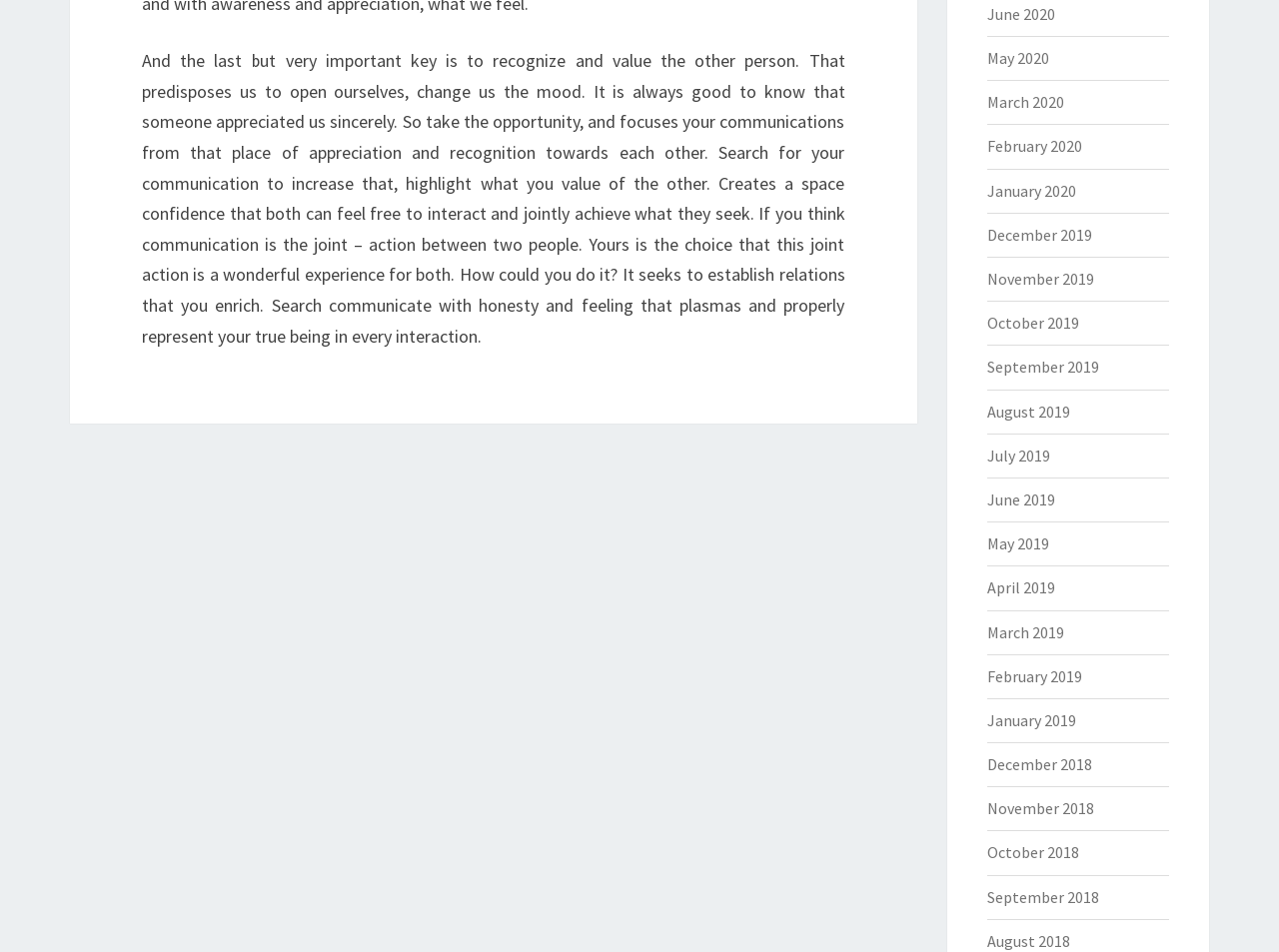Please locate the clickable area by providing the bounding box coordinates to follow this instruction: "Navigate to home".

None